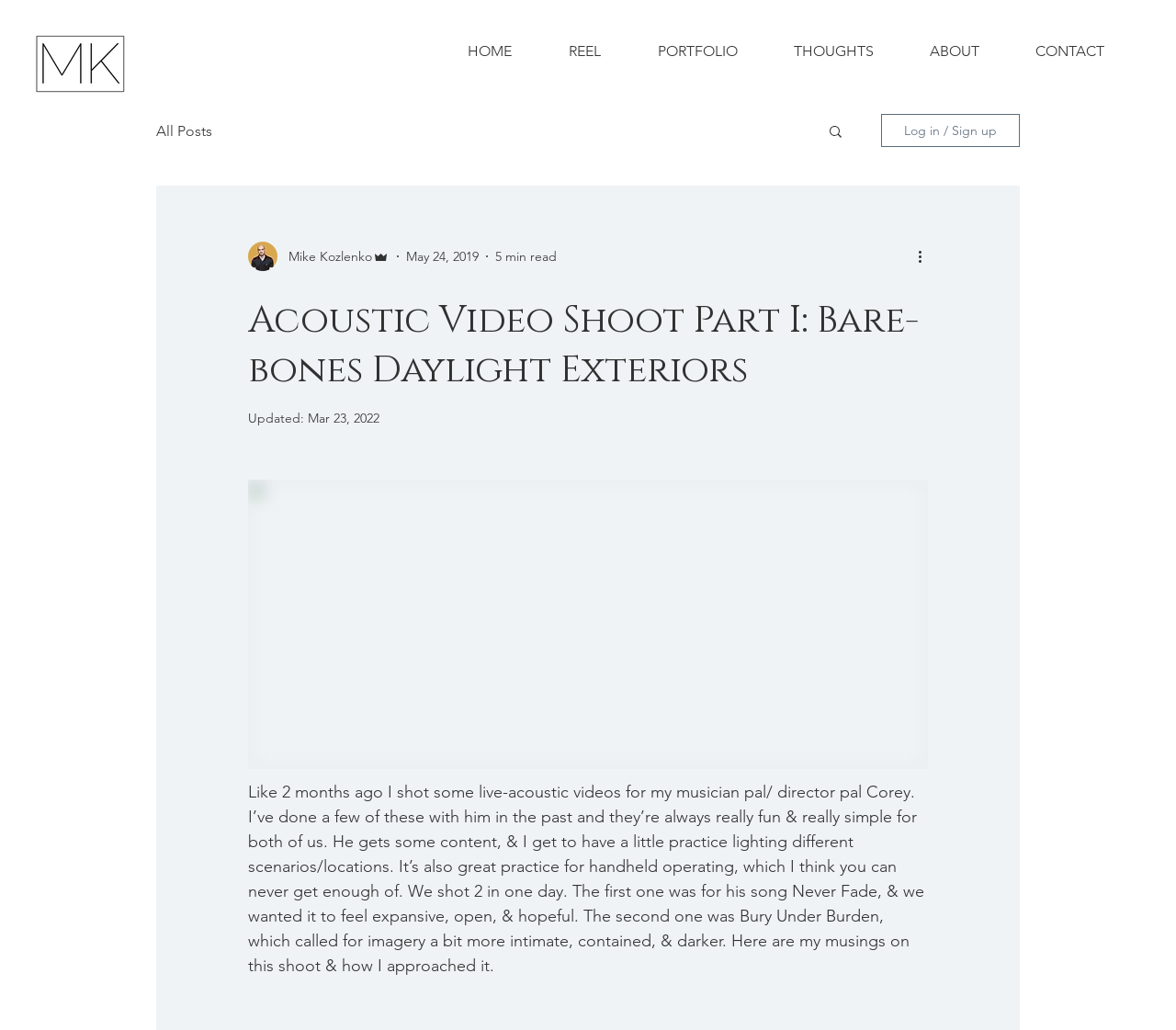How many links are in the main navigation?
Using the image, give a concise answer in the form of a single word or short phrase.

6